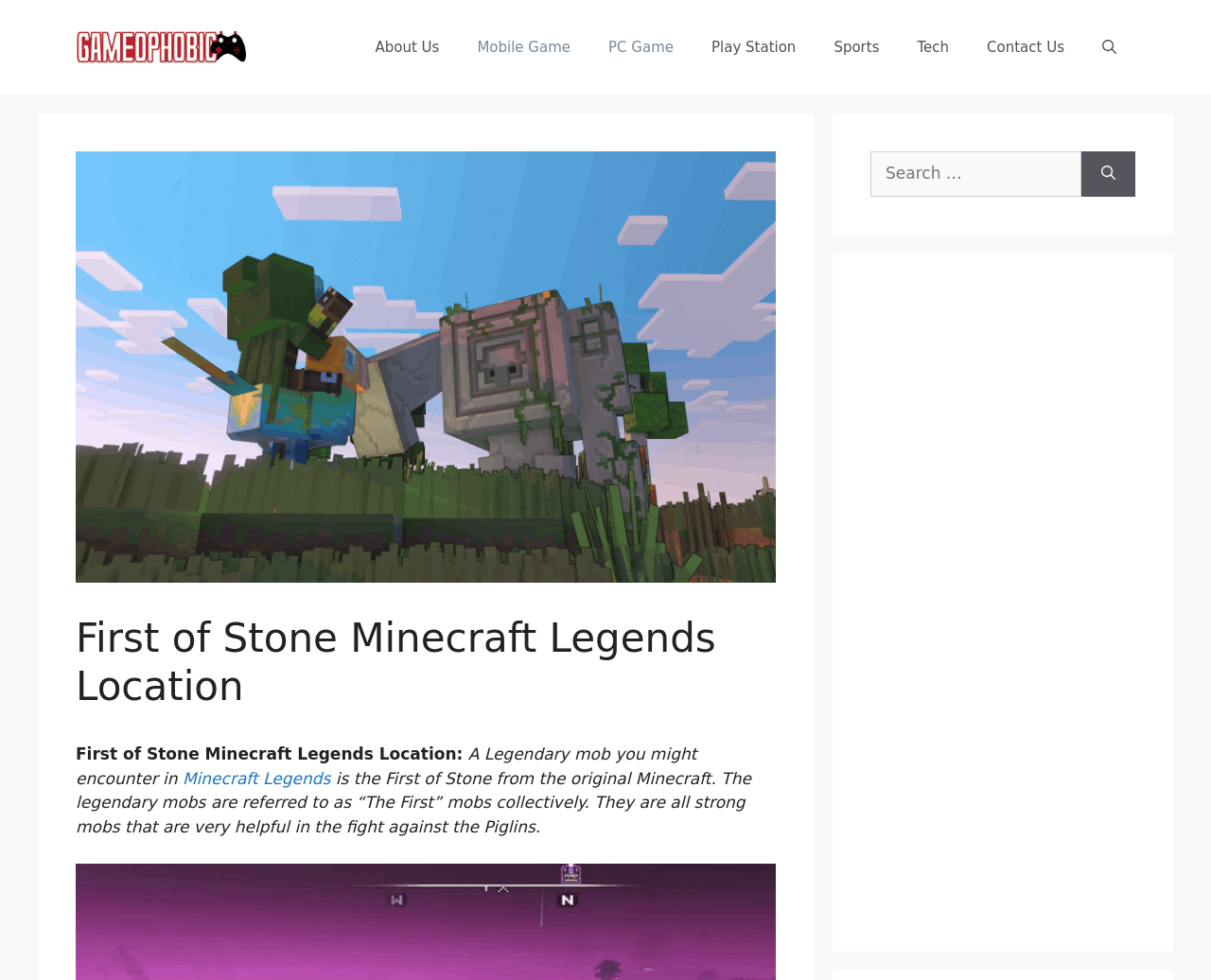Explain the webpage's design and content in an elaborate manner.

The webpage is about the First of Stone mob in Minecraft Legends, providing information on its location. At the top, there is a banner with the site's name, "Gameophobic", accompanied by an image of the same name. Below the banner, a navigation menu is situated, containing links to various categories such as "About Us", "Mobile Game", "PC Game", and more.

The main content of the page is divided into two sections. On the left, there is a header with the title "First of Stone Minecraft Legends Location", followed by a brief introduction to the First of Stone mob, describing it as a Legendary mob in Minecraft Legends. The text also mentions that the legendary mobs are referred to as "The First" mobs collectively and are strong mobs helpful in the fight against the Piglins.

On the right side, there is a search bar with a label "Search for:" and a button to initiate the search. Above the search bar, there is a complementary section with some additional content, but its exact nature is unclear.

Overall, the webpage appears to be a blog post or an article providing information on the First of Stone mob in Minecraft Legends, with a focus on its location and some background information on the mob itself.